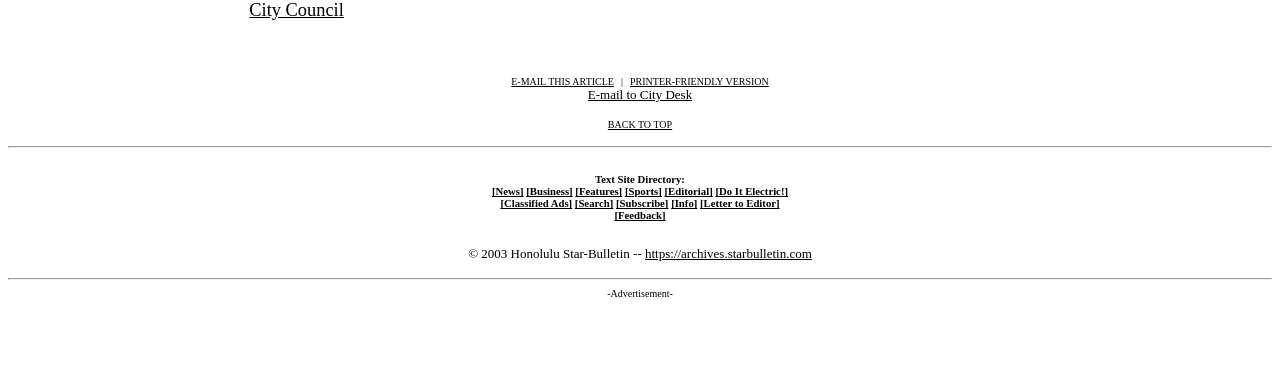Determine the bounding box coordinates of the region that needs to be clicked to achieve the task: "Follow us on Twitter".

None